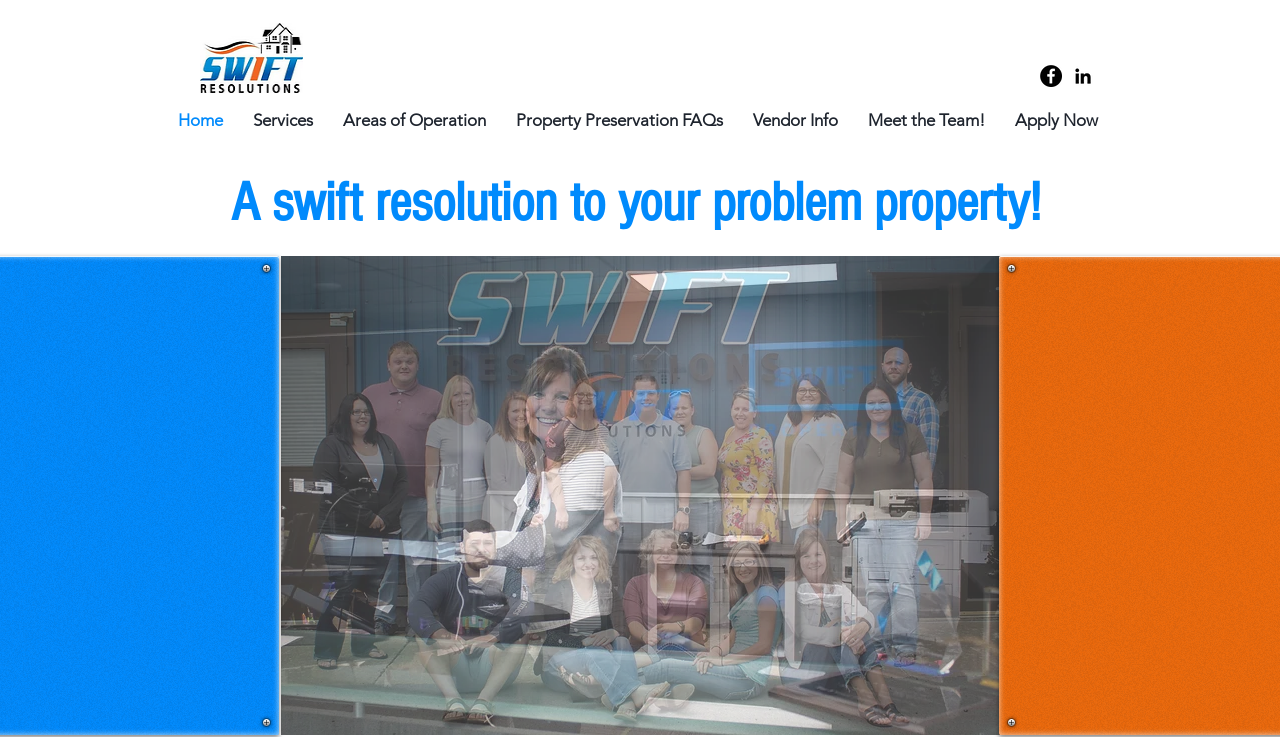Review the image closely and give a comprehensive answer to the question: How many slides are there in the slideshow?

I found the number of slides in the slideshow by looking at the static text '3/7', which suggests that there are 7 slides in total and the current slide is the third one.